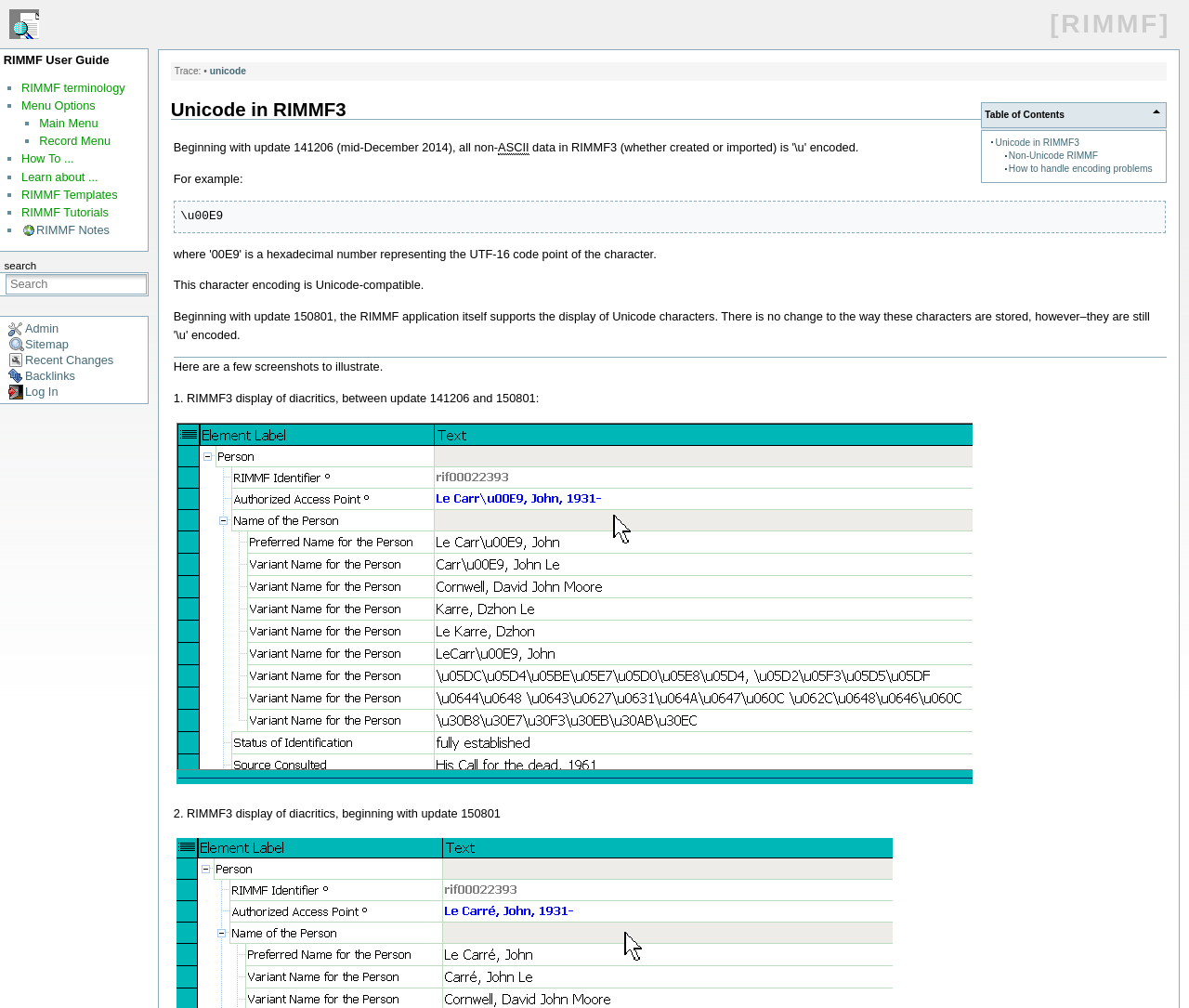Extract the main heading text from the webpage.

Unicode in RIMMF3